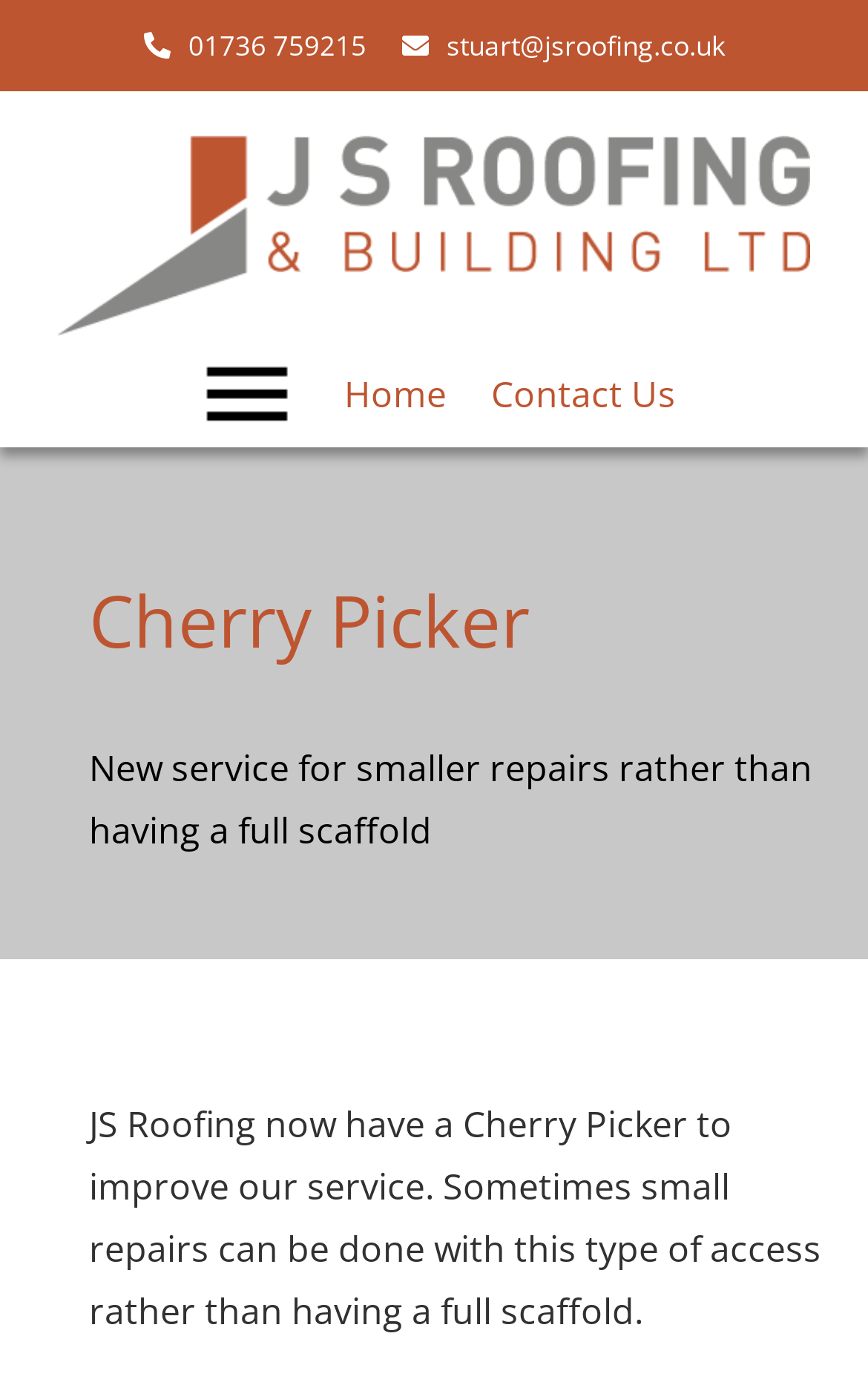Identify the bounding box coordinates for the UI element described as follows: "Contact Us". Ensure the coordinates are four float numbers between 0 and 1, formatted as [left, top, right, bottom].

[0.565, 0.246, 0.778, 0.323]